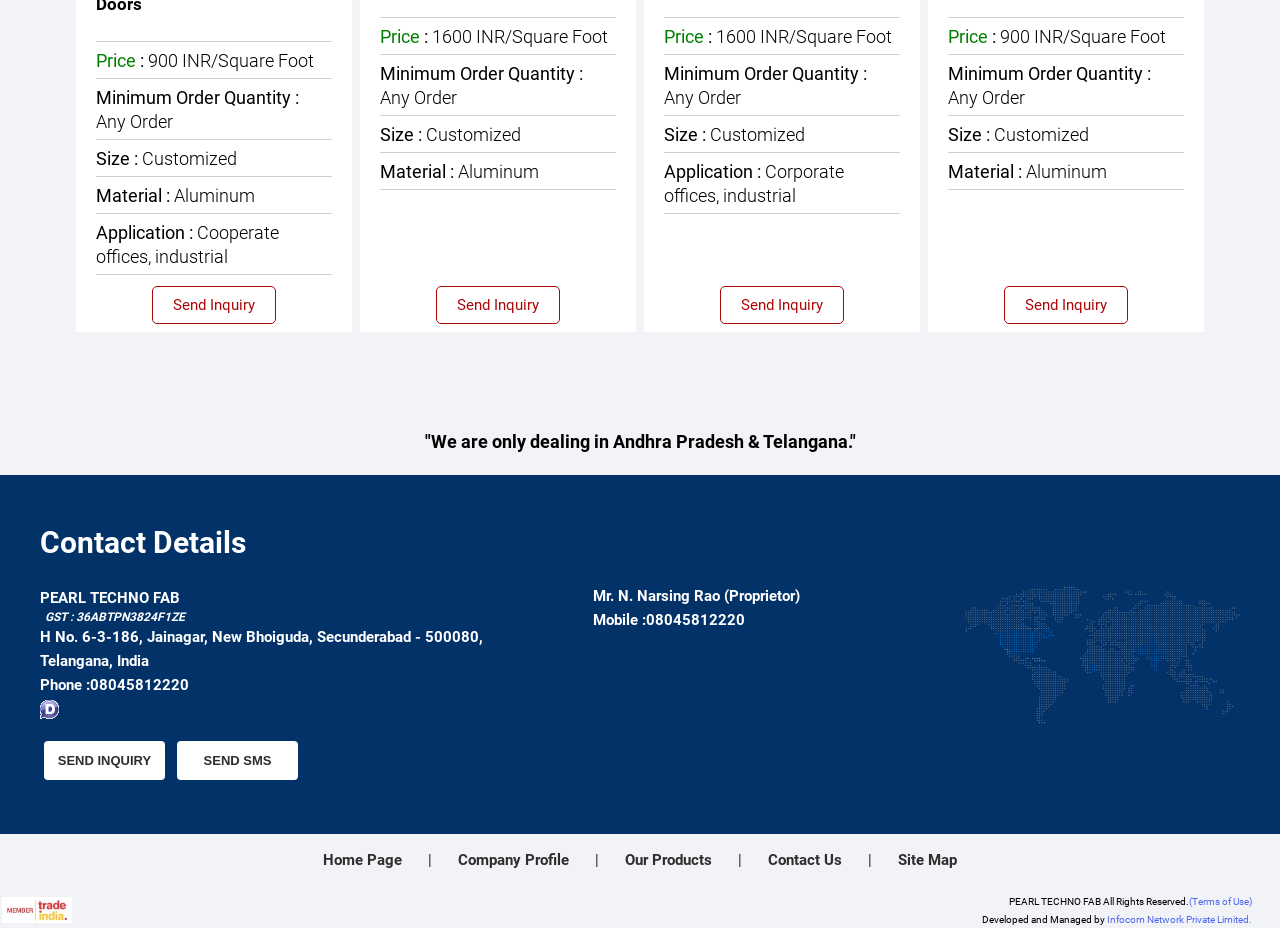What is the address of the company?
Utilize the image to construct a detailed and well-explained answer.

The address of the company is mentioned as 'H No. 6-3-186, Jainagar, New Bhoiguda, Secunderabad - 500080, Telangana, India' in the contact details section of the webpage, which is located at the bottom of the page.